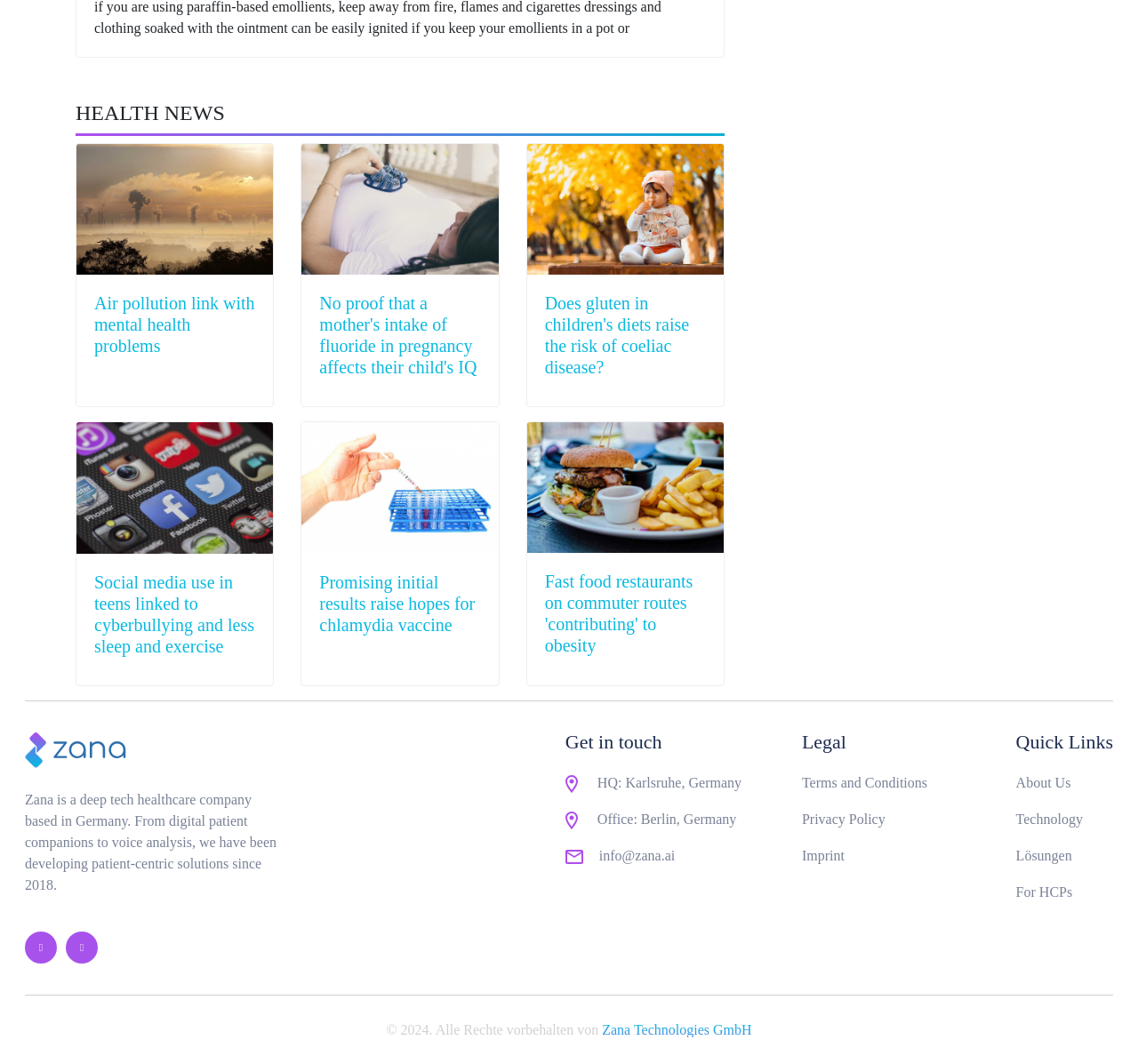Find the bounding box of the element with the following description: "title="Email Zana Technology Gbmh"". The coordinates must be four float numbers between 0 and 1, formatted as [left, top, right, bottom].

[0.058, 0.875, 0.086, 0.905]